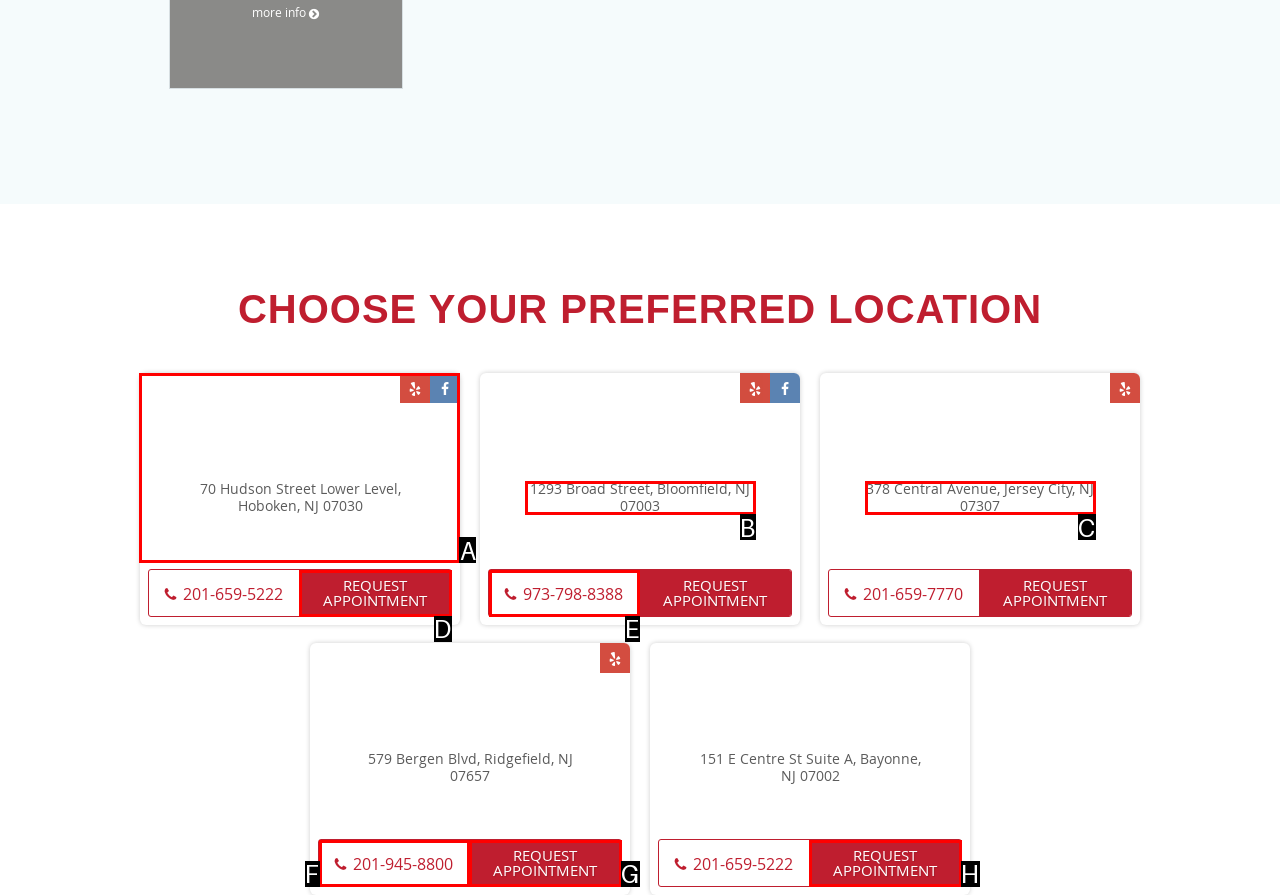Identify the correct UI element to click on to achieve the task: Explore 'BOOKS BY JOAN MORAN'. Provide the letter of the appropriate element directly from the available choices.

None